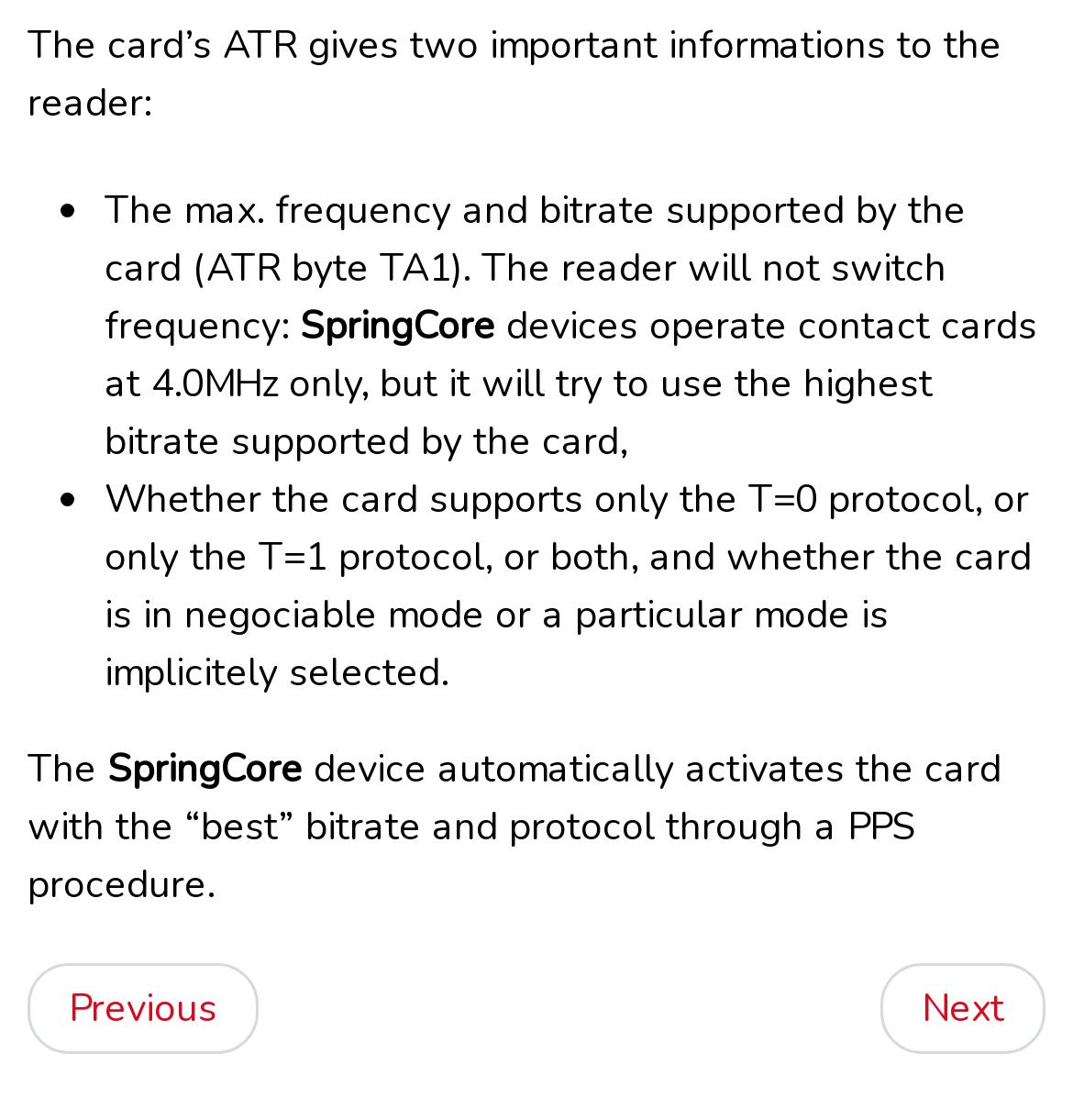Find the UI element described as: "CCID over TCP" and predict its bounding box coordinates. Ensure the coordinates are four float numbers between 0 and 1, [left, top, right, bottom].

[0.038, 0.618, 1.0, 0.684]